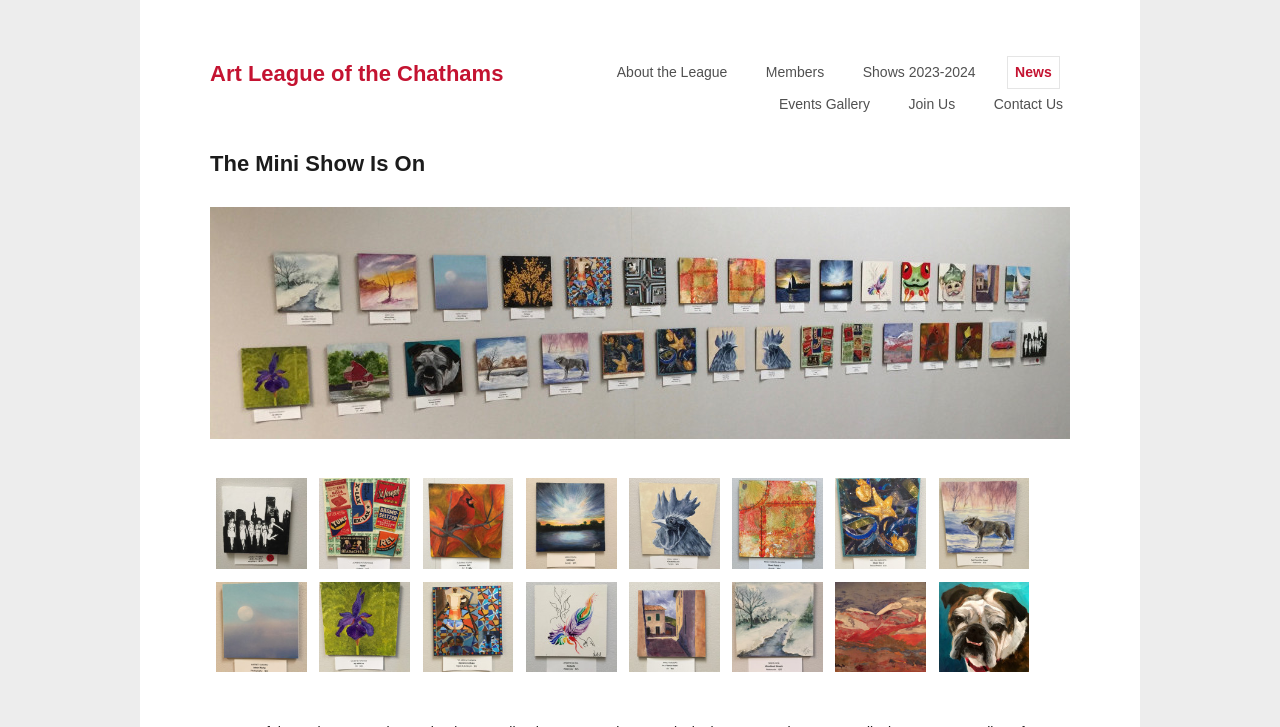What is the principal heading displayed on the webpage?

Art League of the Chathams